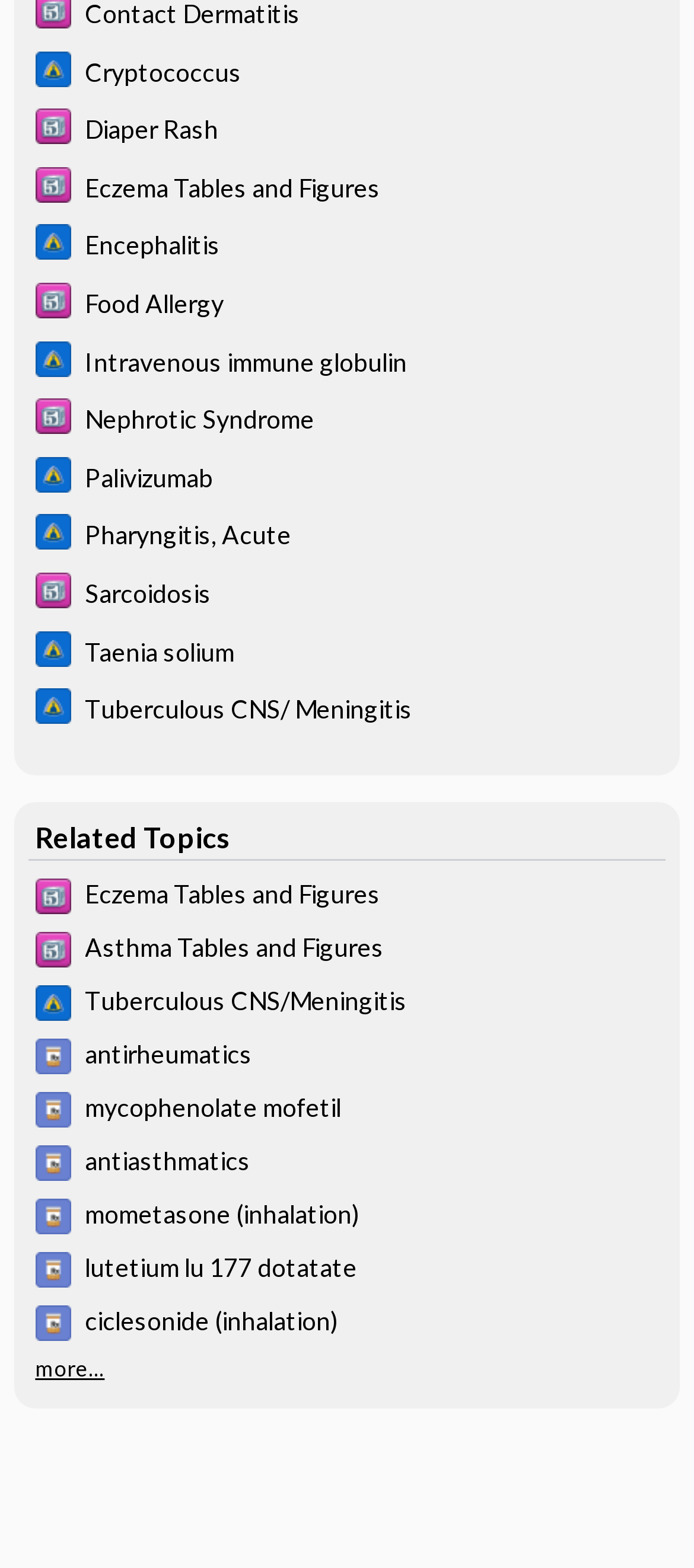How many images are there on the webpage?
Answer the question with a single word or phrase by looking at the picture.

24